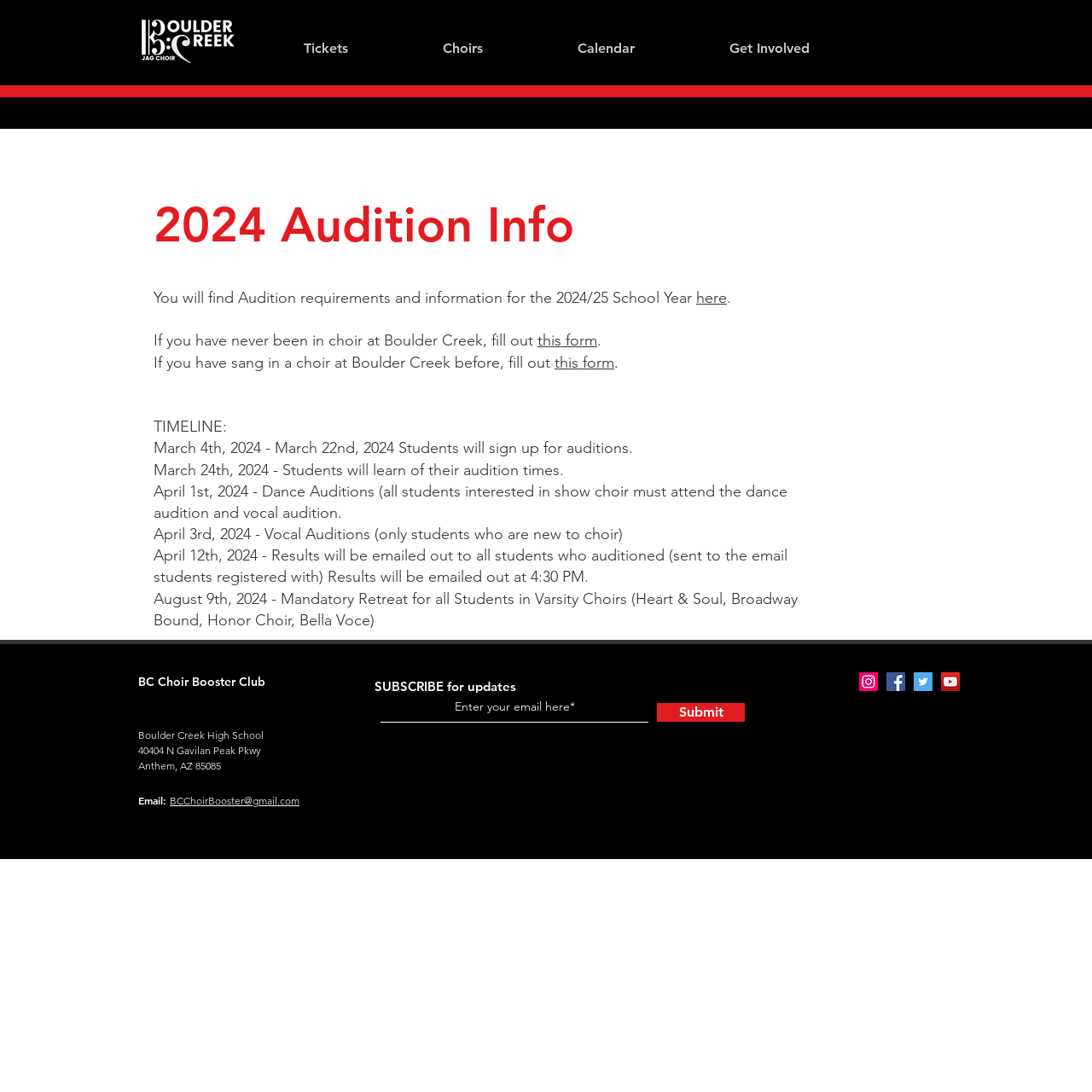Answer the question with a single word or phrase: 
What is the purpose of the 2024 audition?

To select students for choir